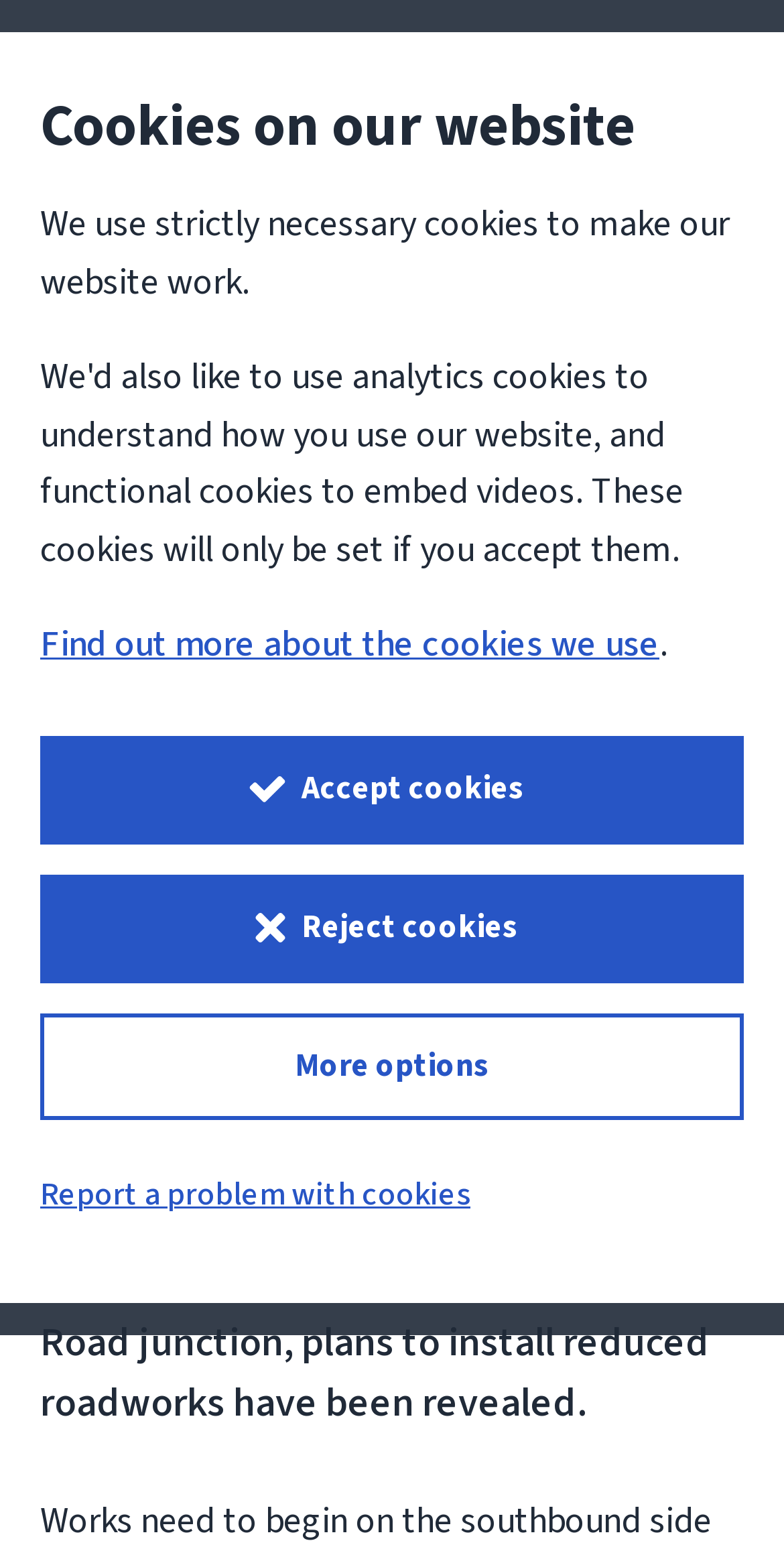Using the provided element description: "Report a problem with cookies", determine the bounding box coordinates of the corresponding UI element in the screenshot.

[0.051, 0.757, 0.6, 0.785]